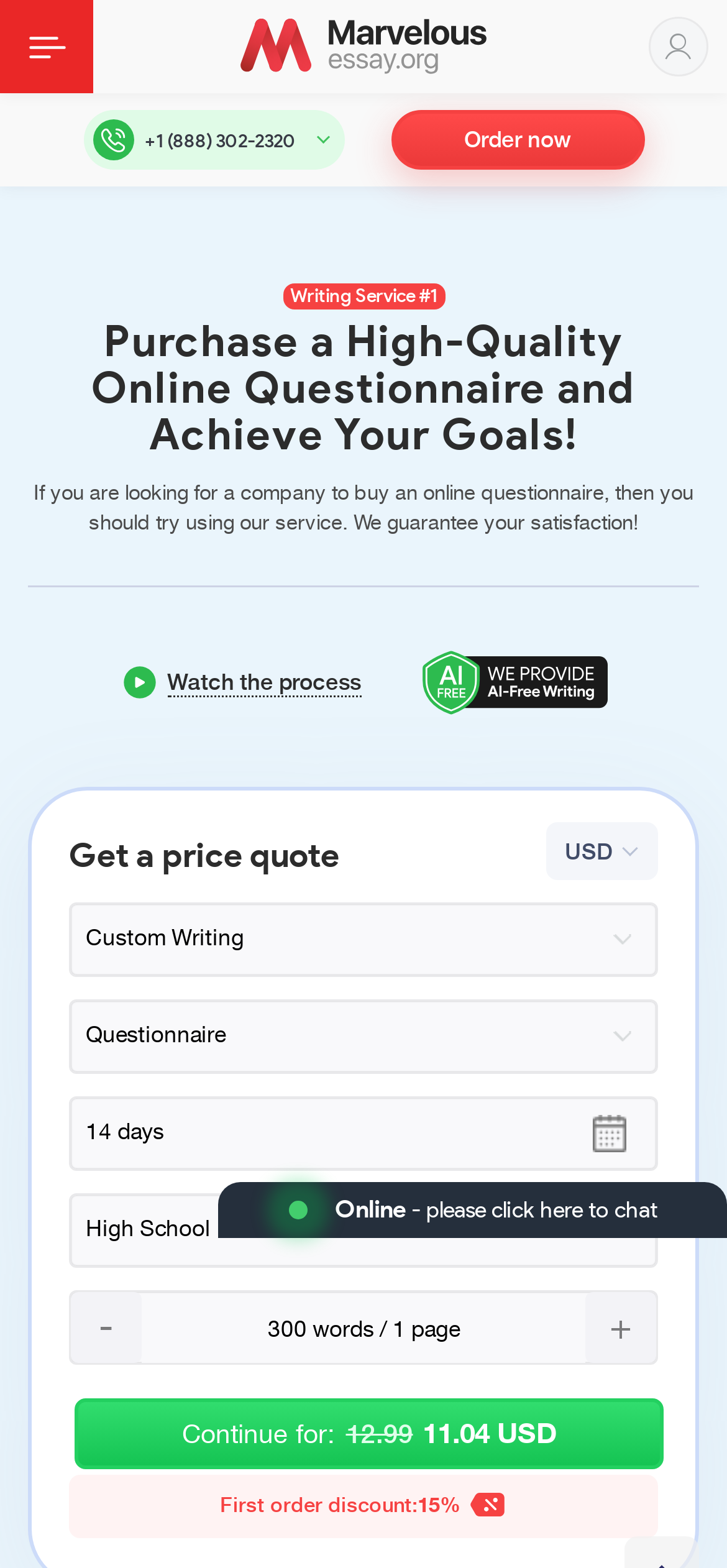Point out the bounding box coordinates of the section to click in order to follow this instruction: "Call the phone number".

[0.199, 0.084, 0.406, 0.096]